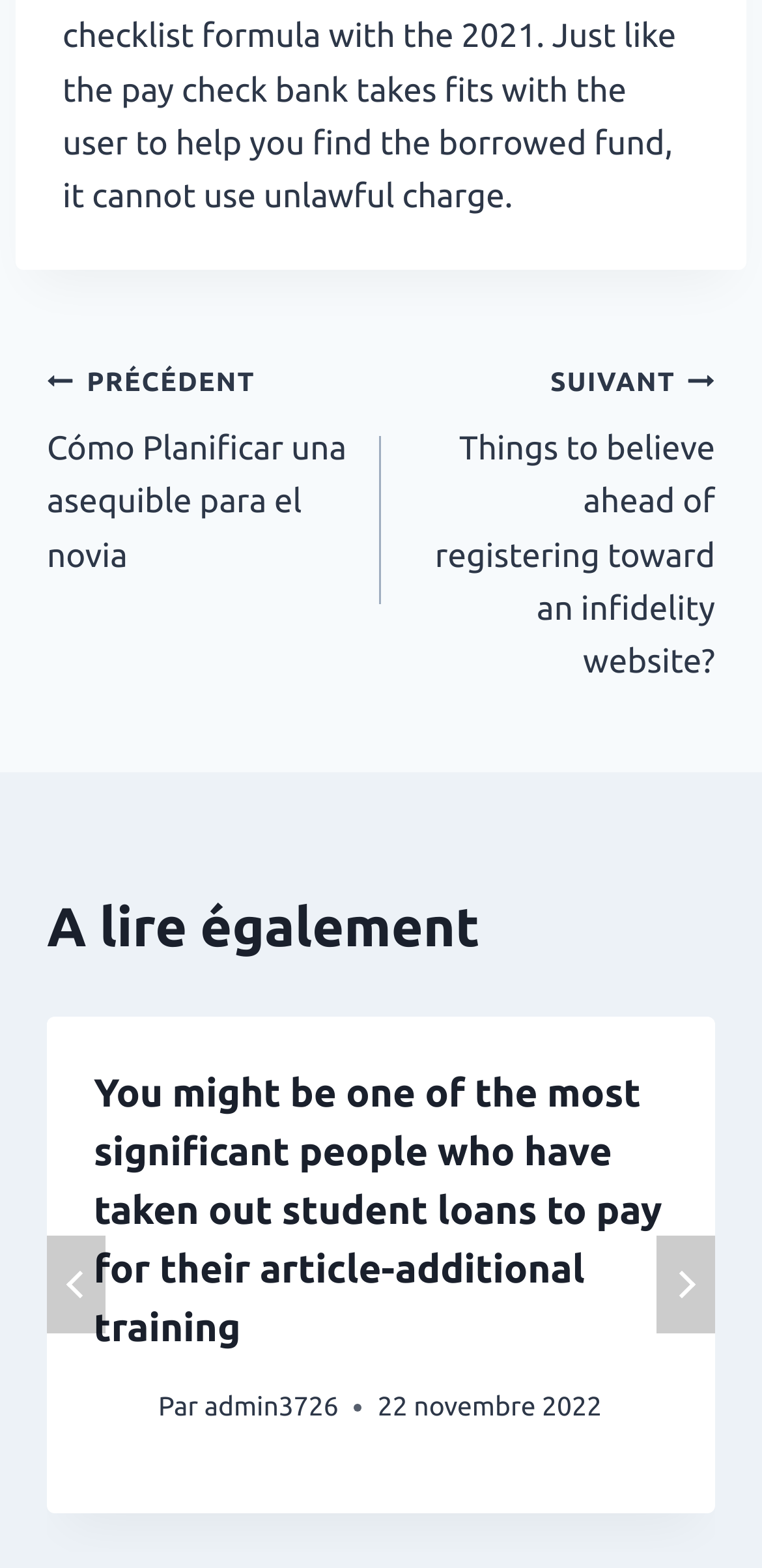Determine the bounding box coordinates for the UI element with the following description: "prev". The coordinates should be four float numbers between 0 and 1, represented as [left, top, right, bottom].

[0.062, 0.788, 0.138, 0.85]